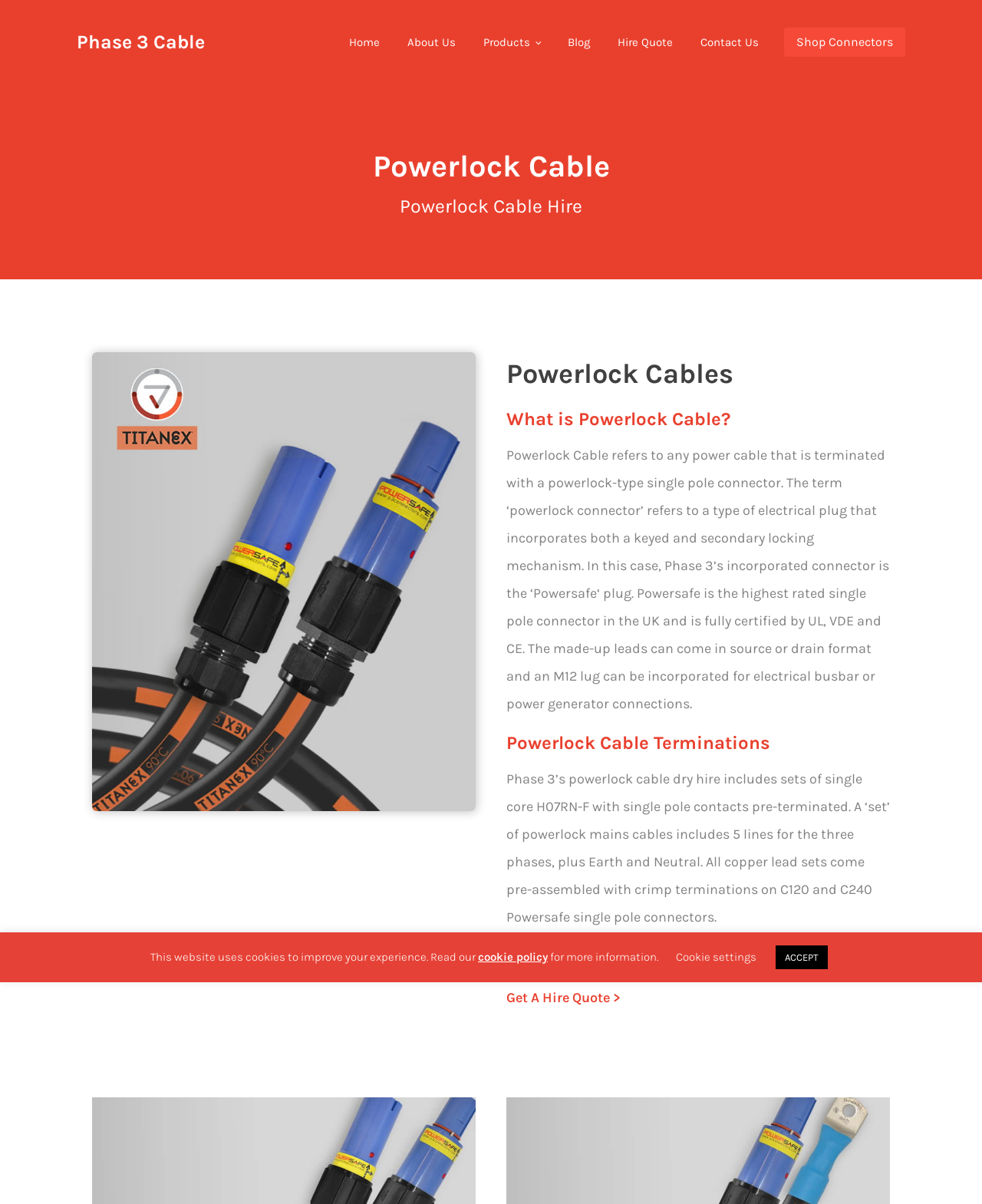Highlight the bounding box coordinates of the region I should click on to meet the following instruction: "Get a hire quote".

[0.516, 0.82, 0.632, 0.838]